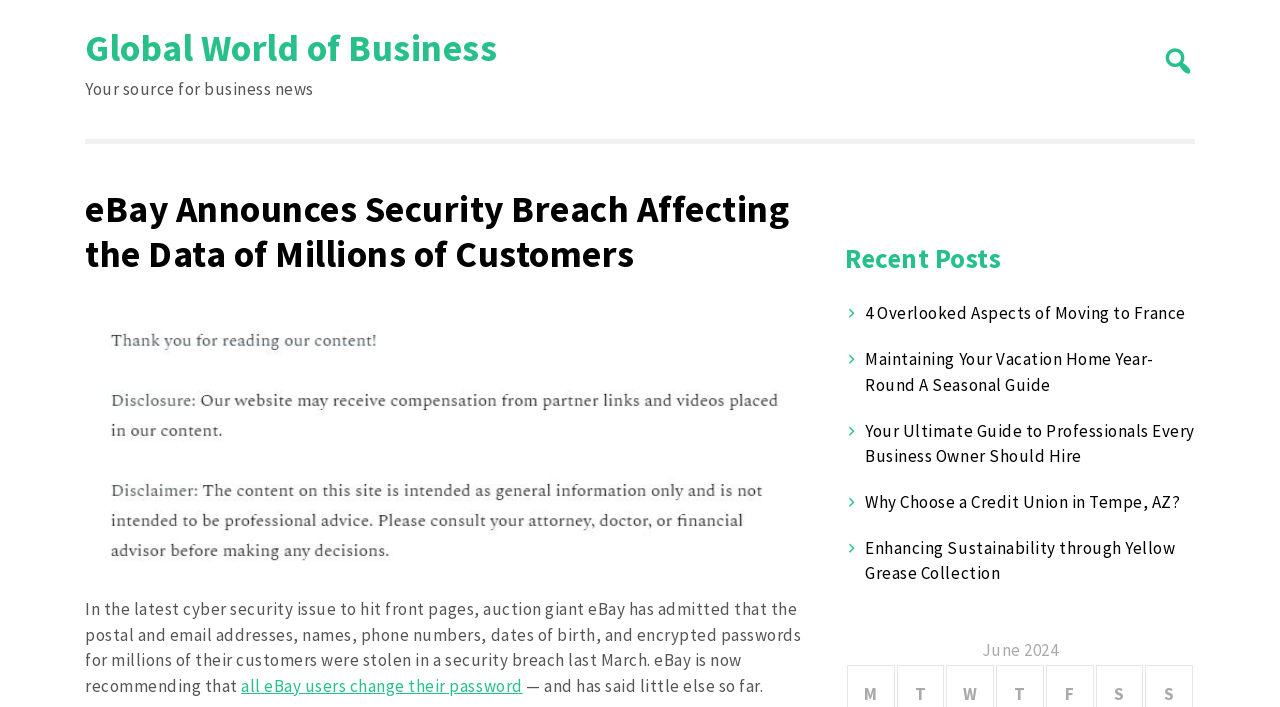Determine the main headline of the webpage and provide its text.

Global World of Business